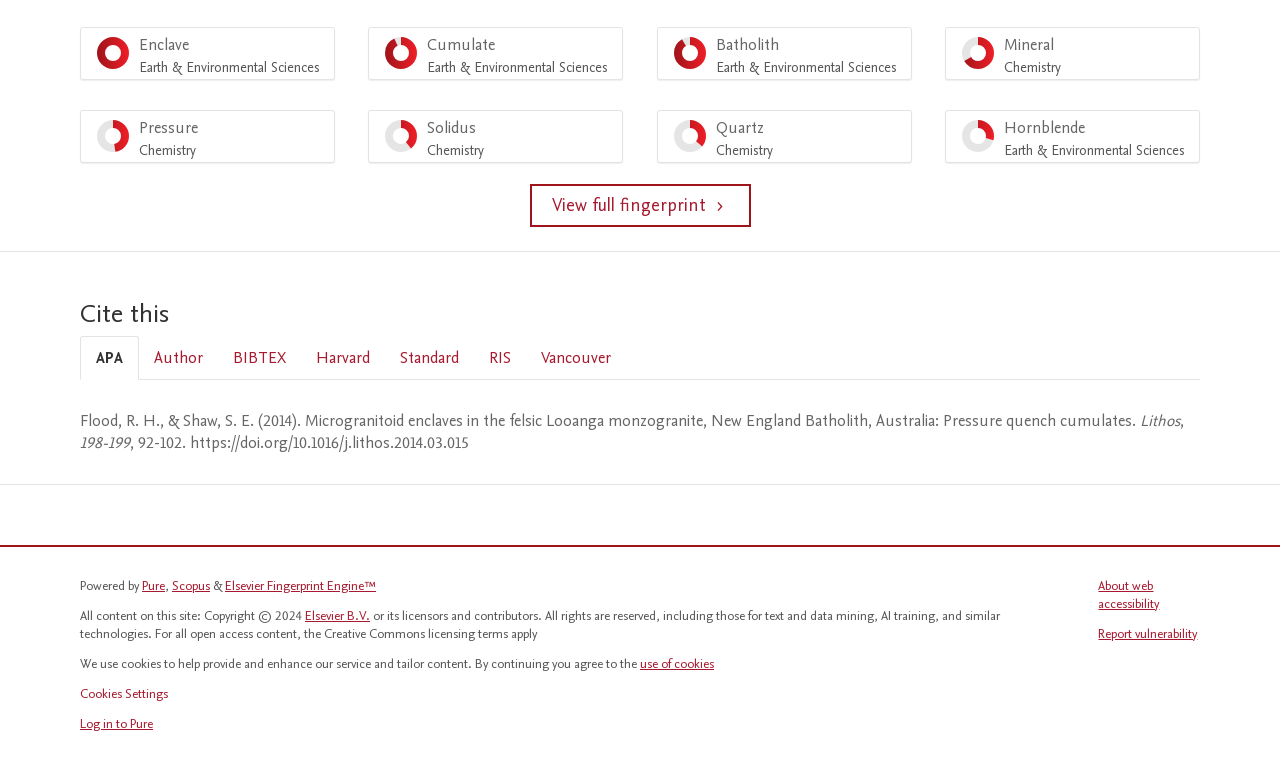Identify the bounding box coordinates for the UI element that matches this description: "View full fingerprint".

[0.414, 0.238, 0.586, 0.293]